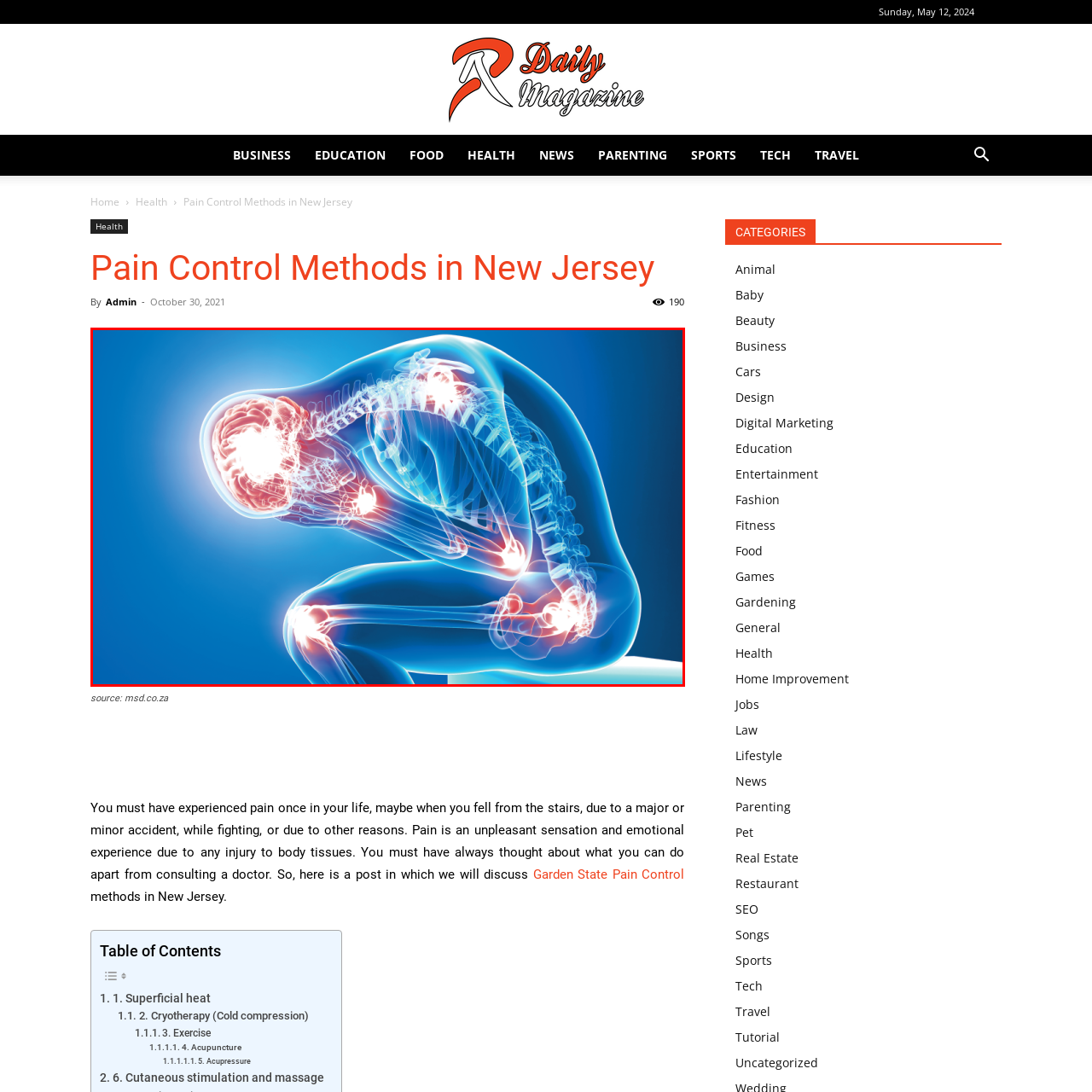Look at the image within the red outline, What color is the background of the image? Answer with one word or phrase.

Vivid blue